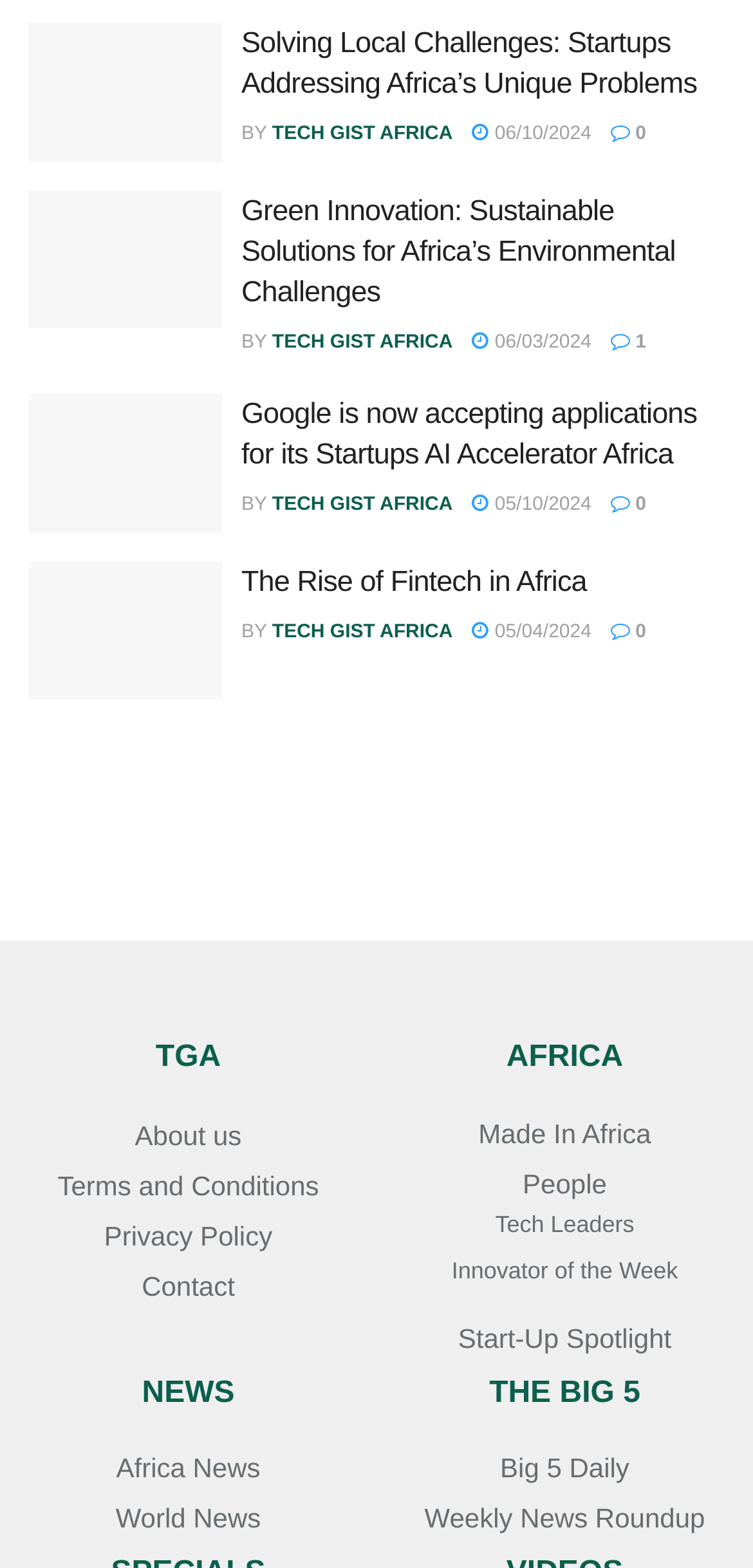What is the date of the third article?
Refer to the image and respond with a one-word or short-phrase answer.

06/10/2024